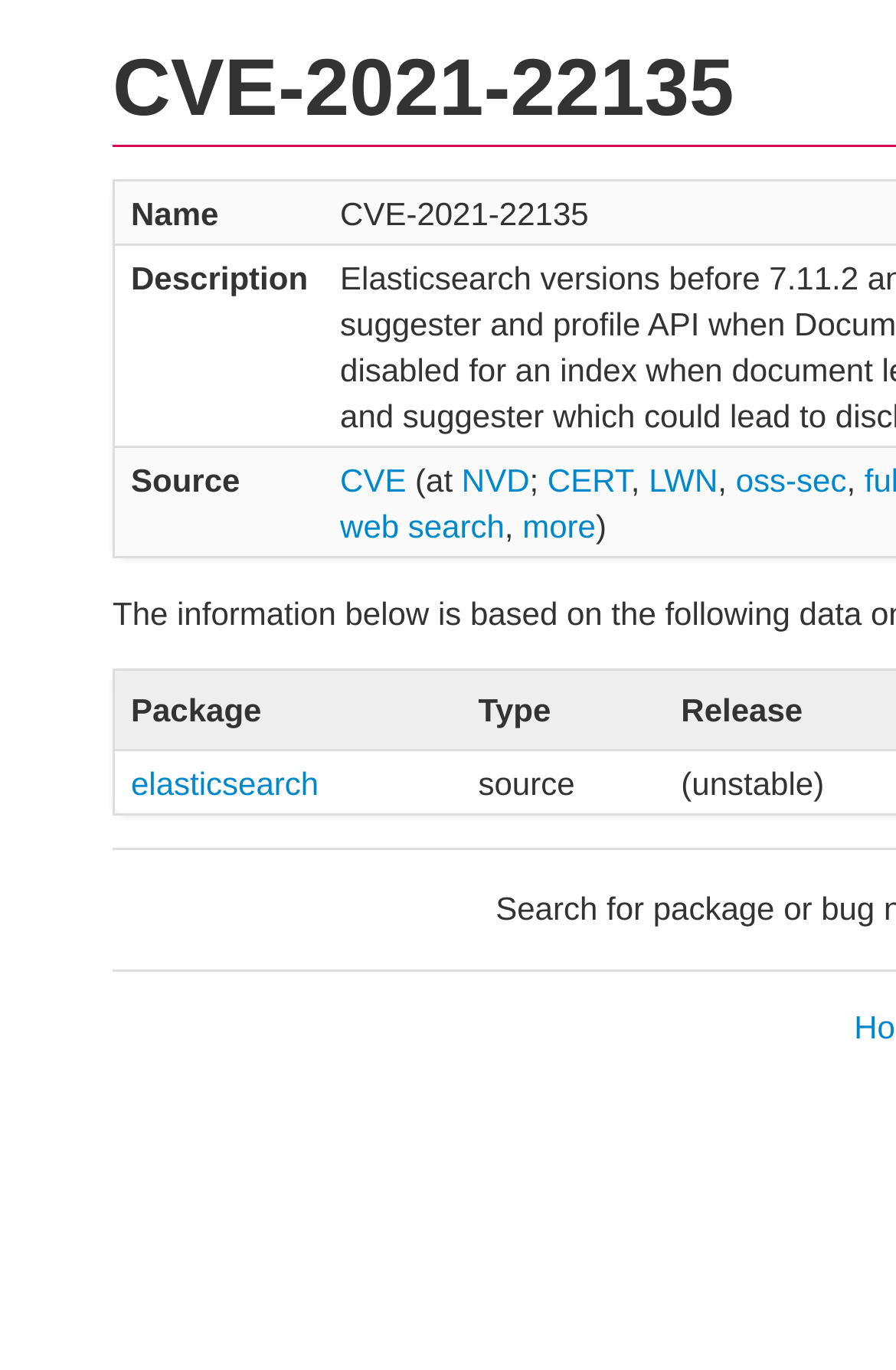Identify the bounding box for the described UI element: "elasticsearch".

[0.146, 0.558, 0.356, 0.584]